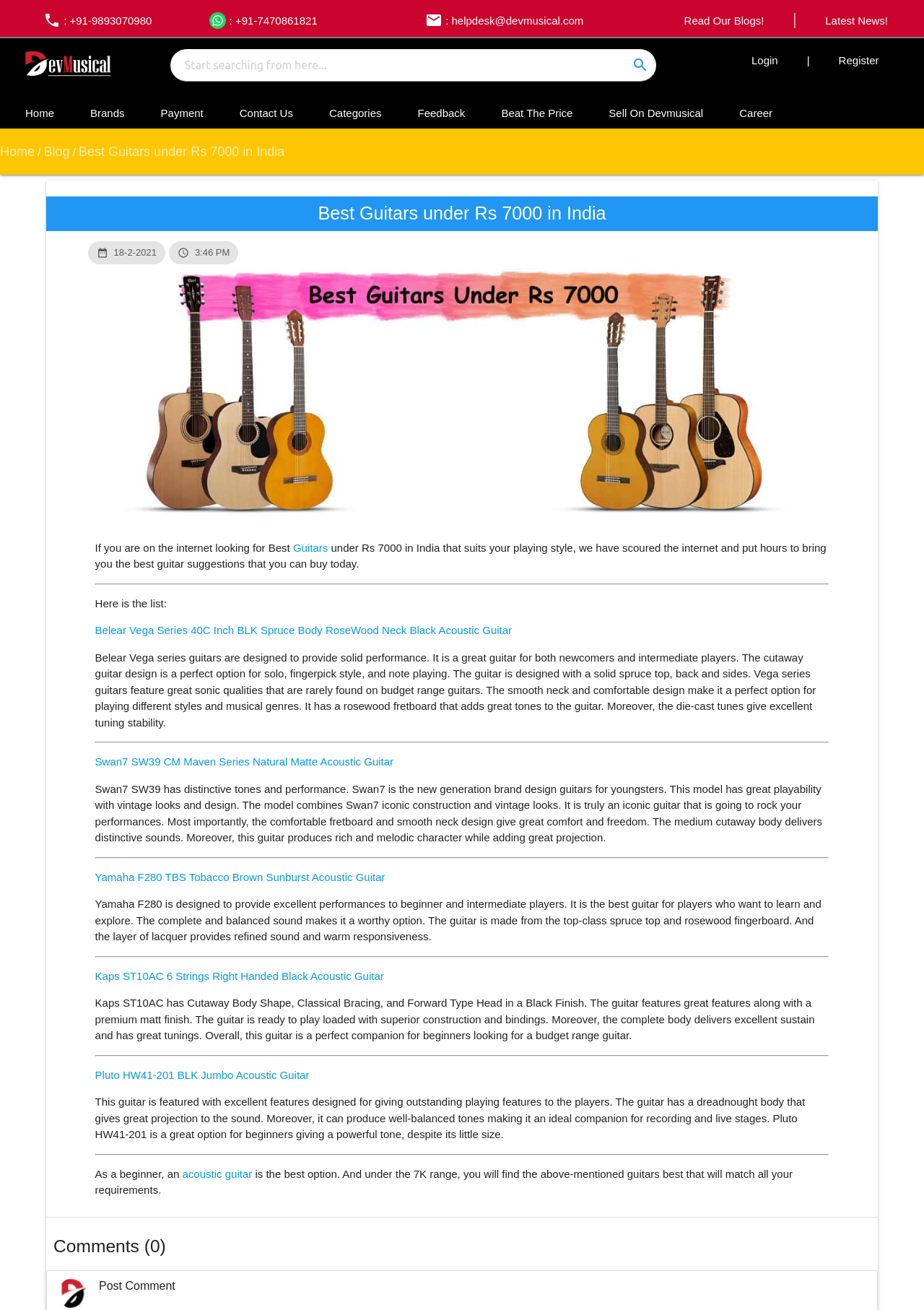How many separators are there on the page?
Look at the webpage screenshot and answer the question with a detailed explanation.

I counted the number of separator elements on the page, and there are 5 separators that separate the guitar descriptions.